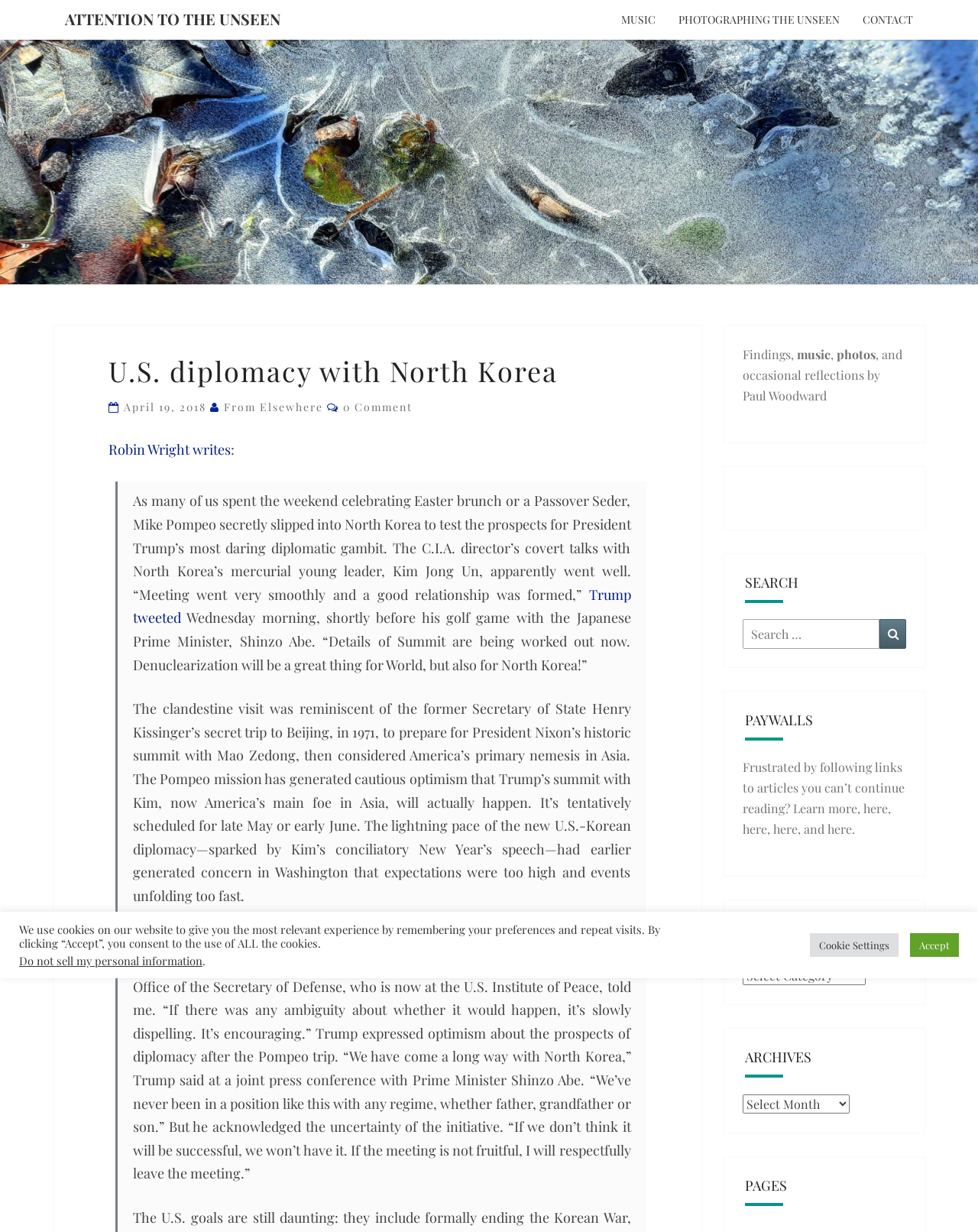Answer the question using only a single word or phrase: 
What is the purpose of the search box?

To search for articles